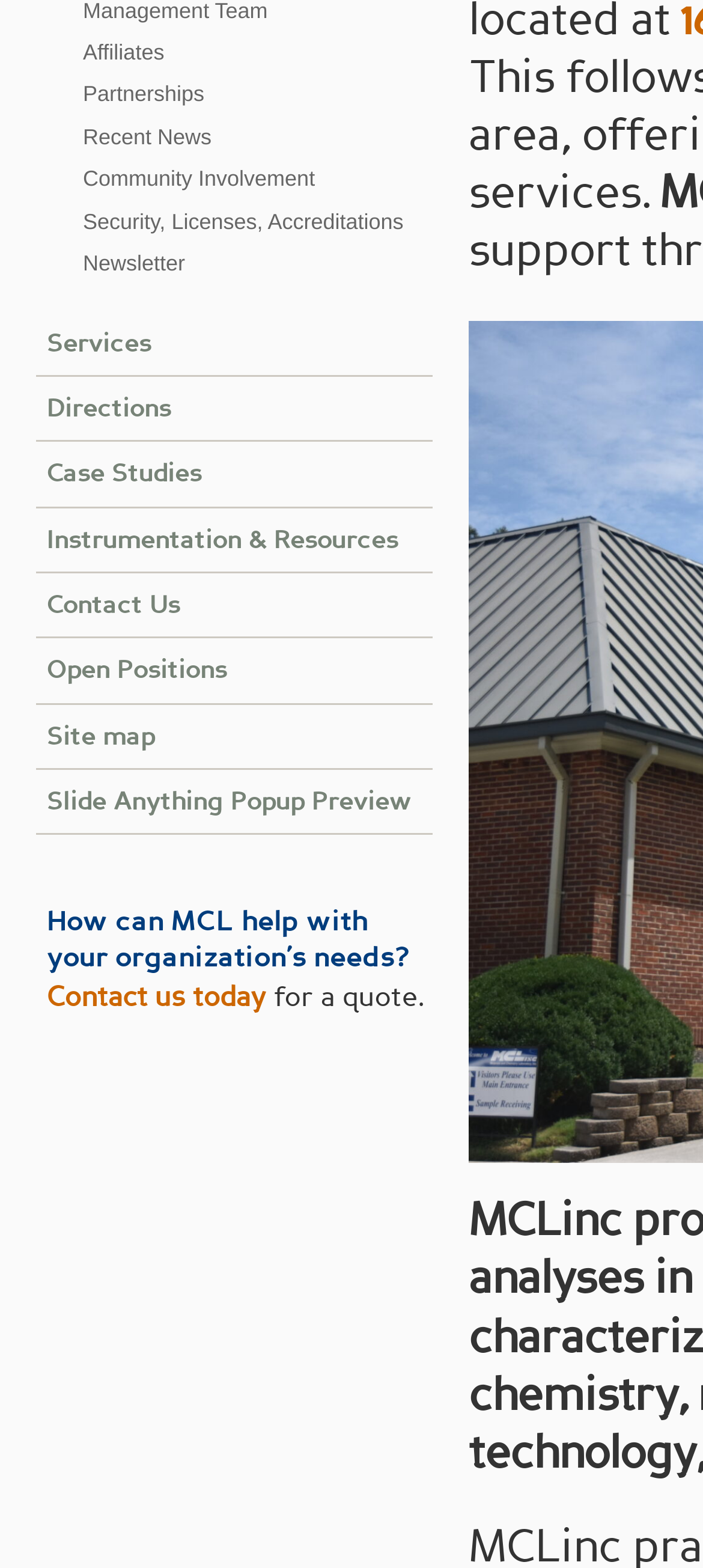Identify the bounding box of the HTML element described as: "Slide Anything Popup Preview".

[0.051, 0.433, 0.615, 0.471]